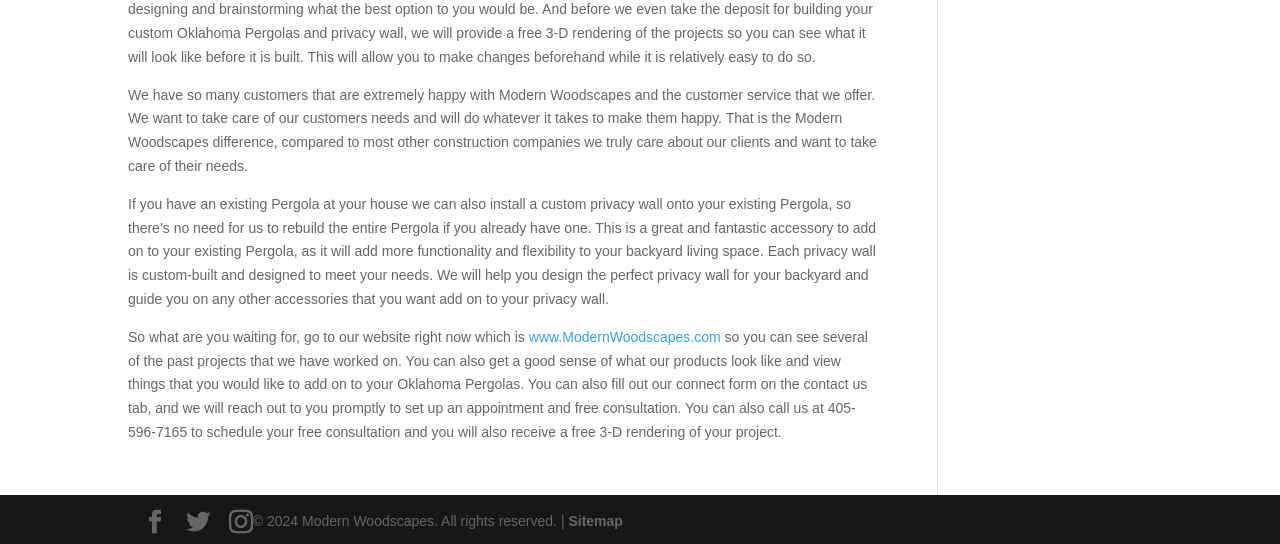What is the company's goal?
Kindly offer a comprehensive and detailed response to the question.

The company's goal is to make customers happy, as stated in the first paragraph of the webpage, which emphasizes the importance of customer satisfaction and the company's commitment to taking care of their needs.